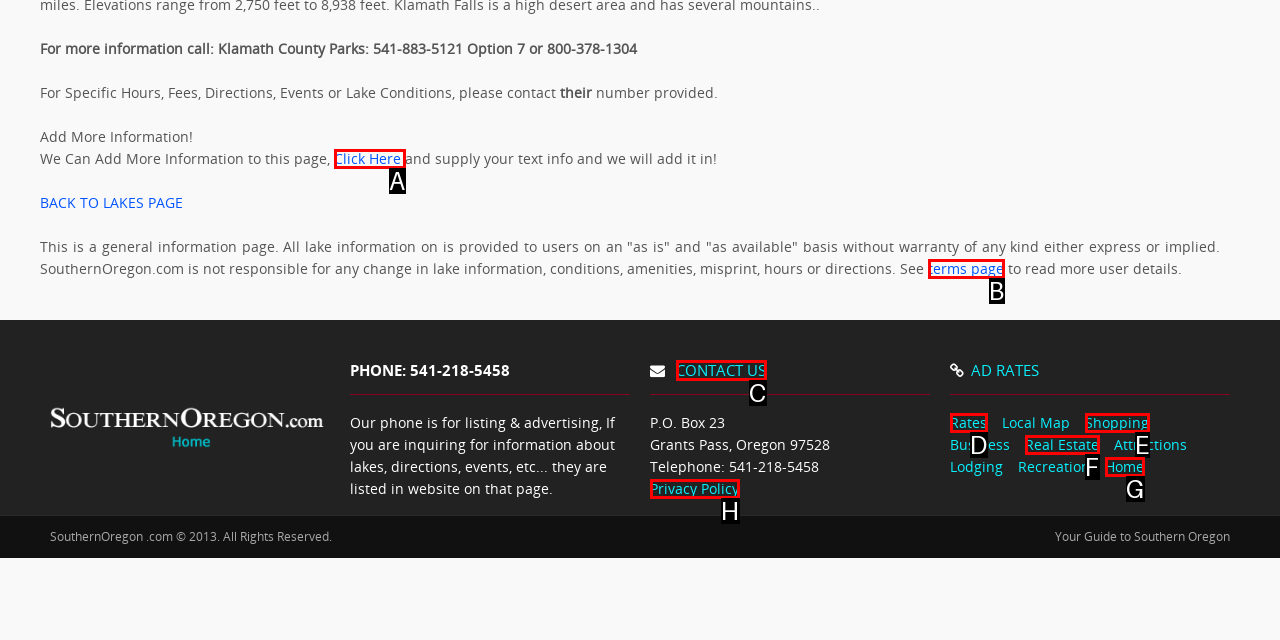Looking at the description: Home, identify which option is the best match and respond directly with the letter of that option.

G